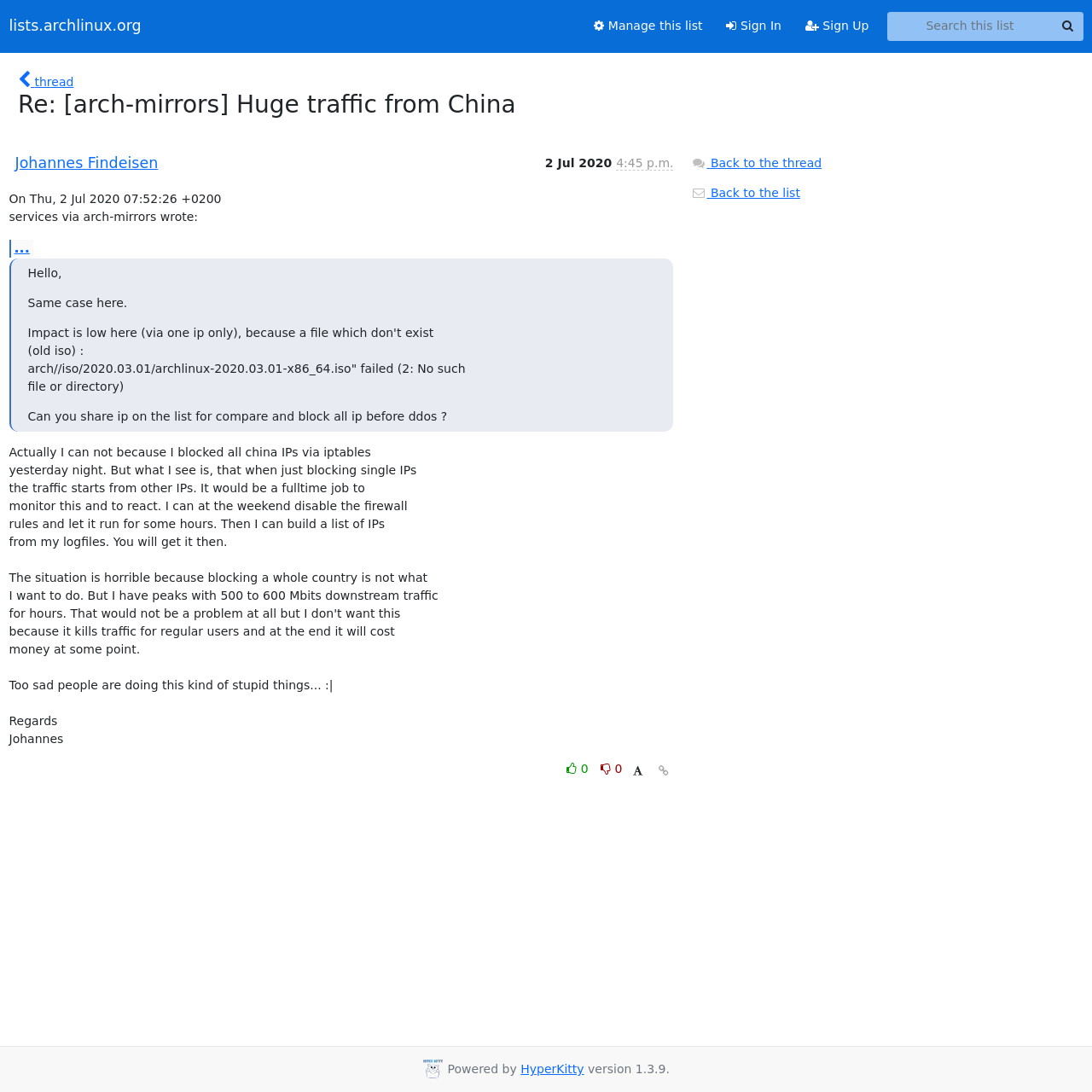Using the provided element description: "Marine tracking", determine the bounding box coordinates of the corresponding UI element in the screenshot.

None